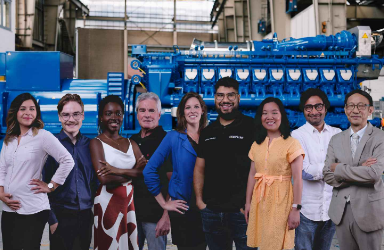What type of energy systems does MWM brand develop?
Using the image, provide a detailed and thorough answer to the question.

The question asks about the type of energy systems developed by the MWM brand. The caption explicitly states that the MWM brand has a tradition of over 150 years in developing sustainable energy systems, which answers the question.